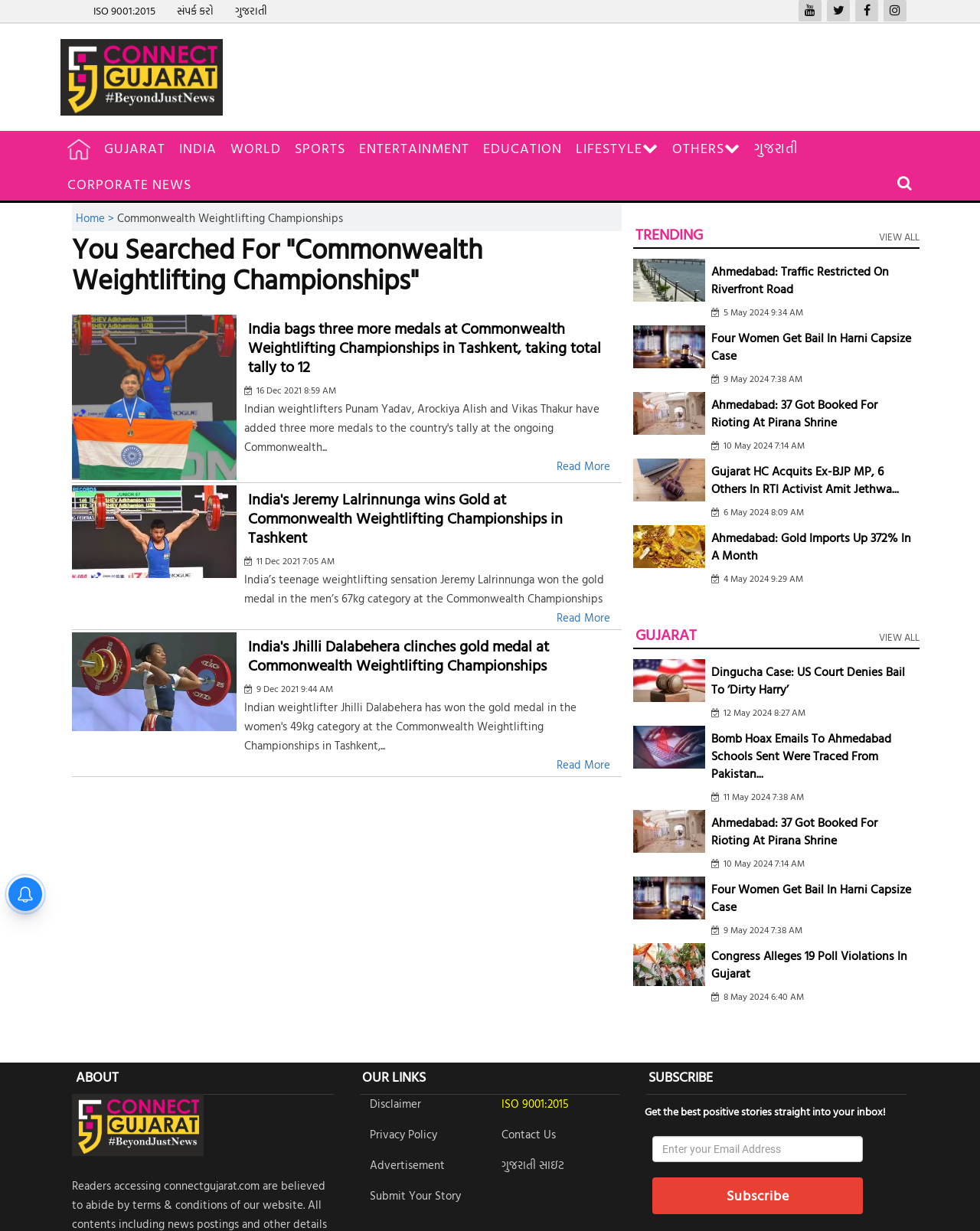Using the provided element description "Read More", determine the bounding box coordinates of the UI element.

[0.568, 0.596, 0.623, 0.61]